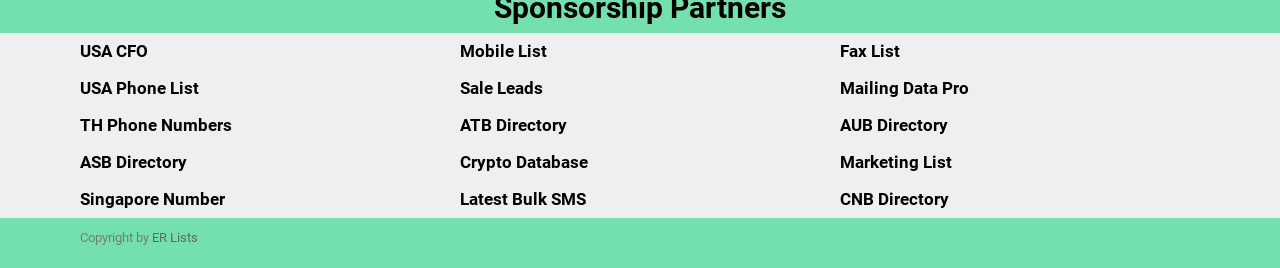What is the purpose of the webpage?
Please provide a single word or phrase in response based on the screenshot.

Phone number directory